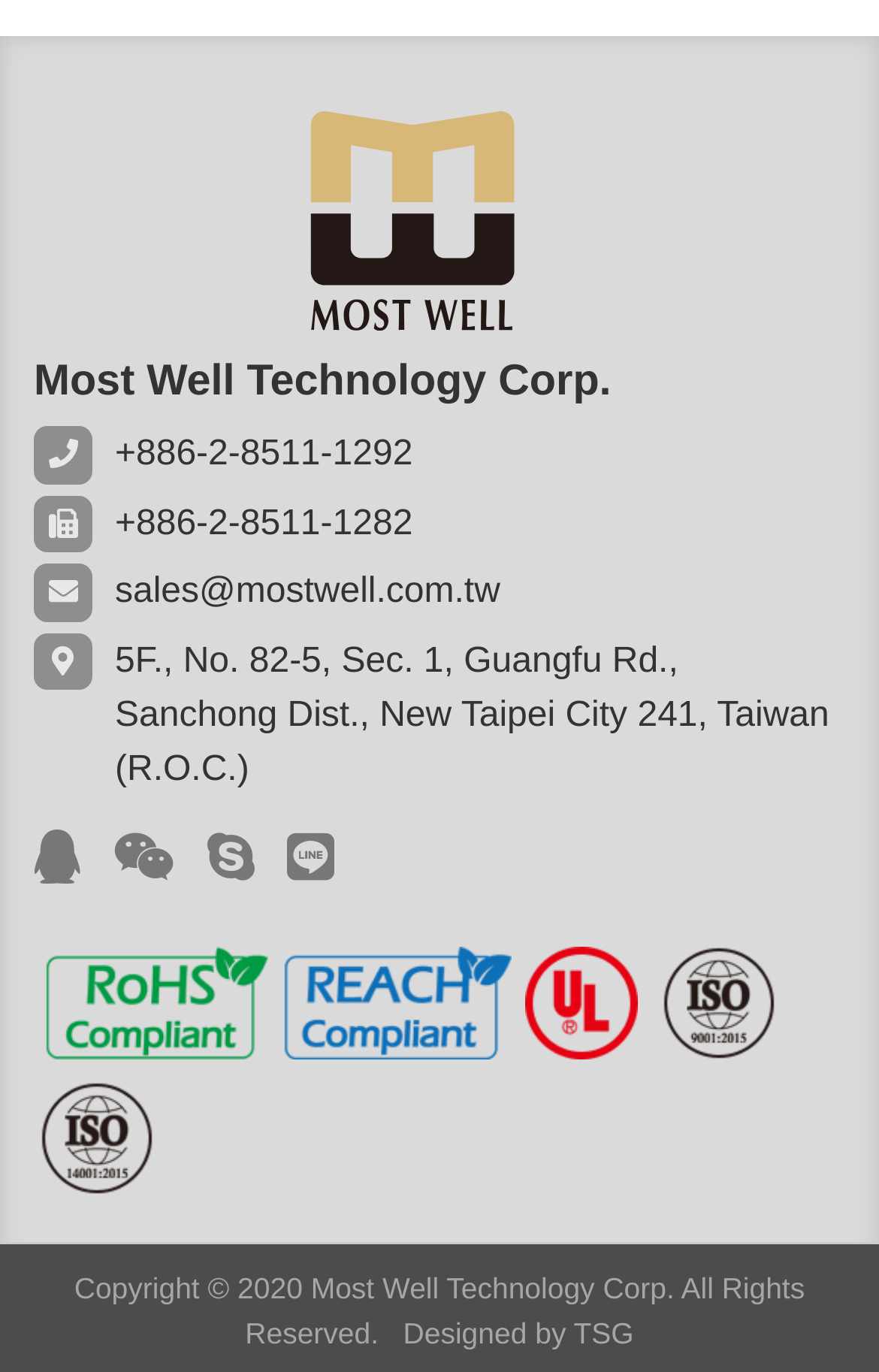Please determine the bounding box coordinates of the section I need to click to accomplish this instruction: "Visit the designer's website".

[0.459, 0.959, 0.721, 0.984]